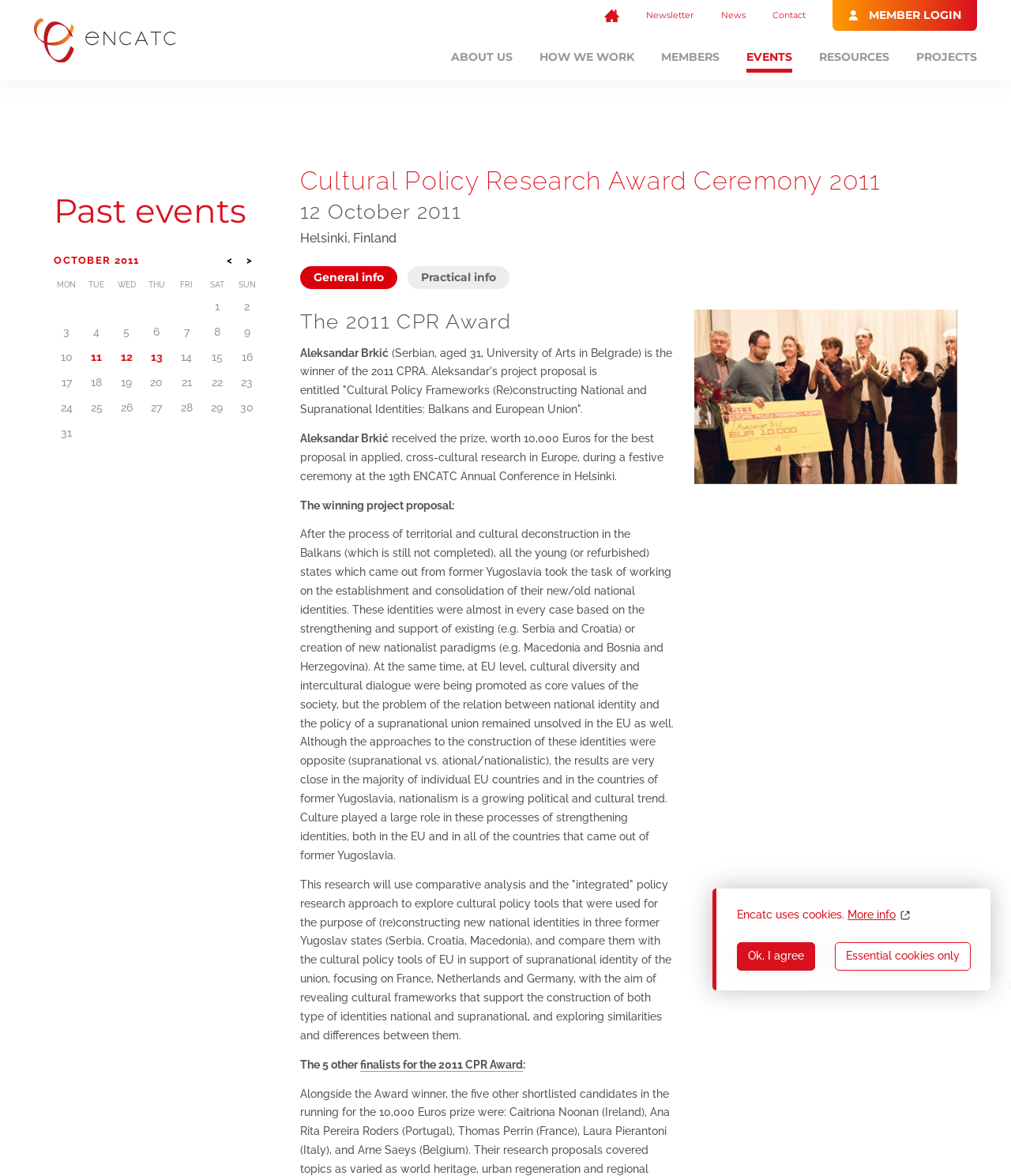What is the name of the winner of the 2011 CPRA?
Analyze the image and provide a thorough answer to the question.

I found the answer by looking at the text 'Aleksandar Brkić' which is located in the paragraph describing the winner of the 2011 CPRA, indicating the name of the winner.